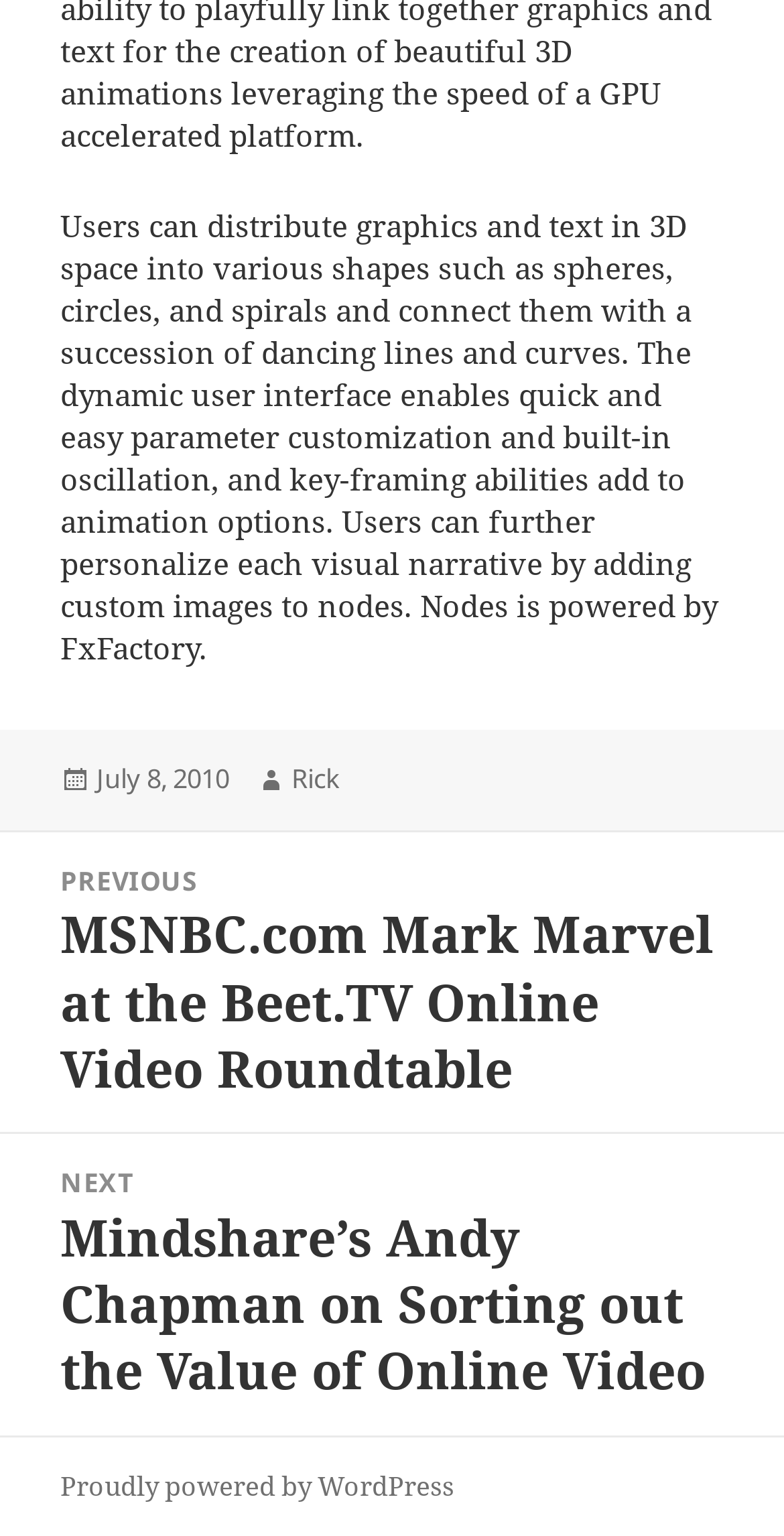Locate and provide the bounding box coordinates for the HTML element that matches this description: "Proudly powered by WordPress".

[0.077, 0.955, 0.579, 0.98]